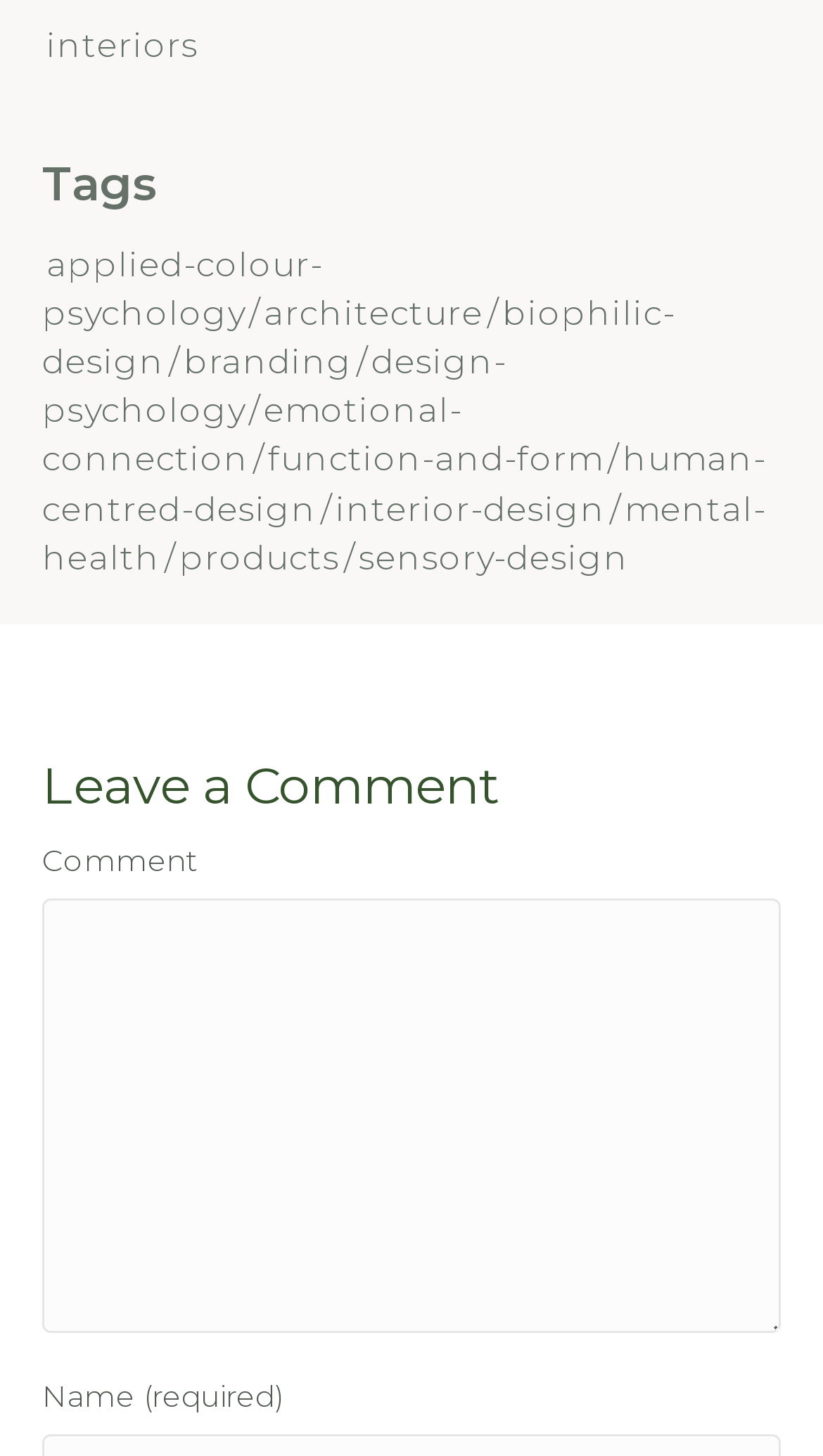Provide a brief response to the question using a single word or phrase: 
What is the first tag listed?

applied-colour-psychology